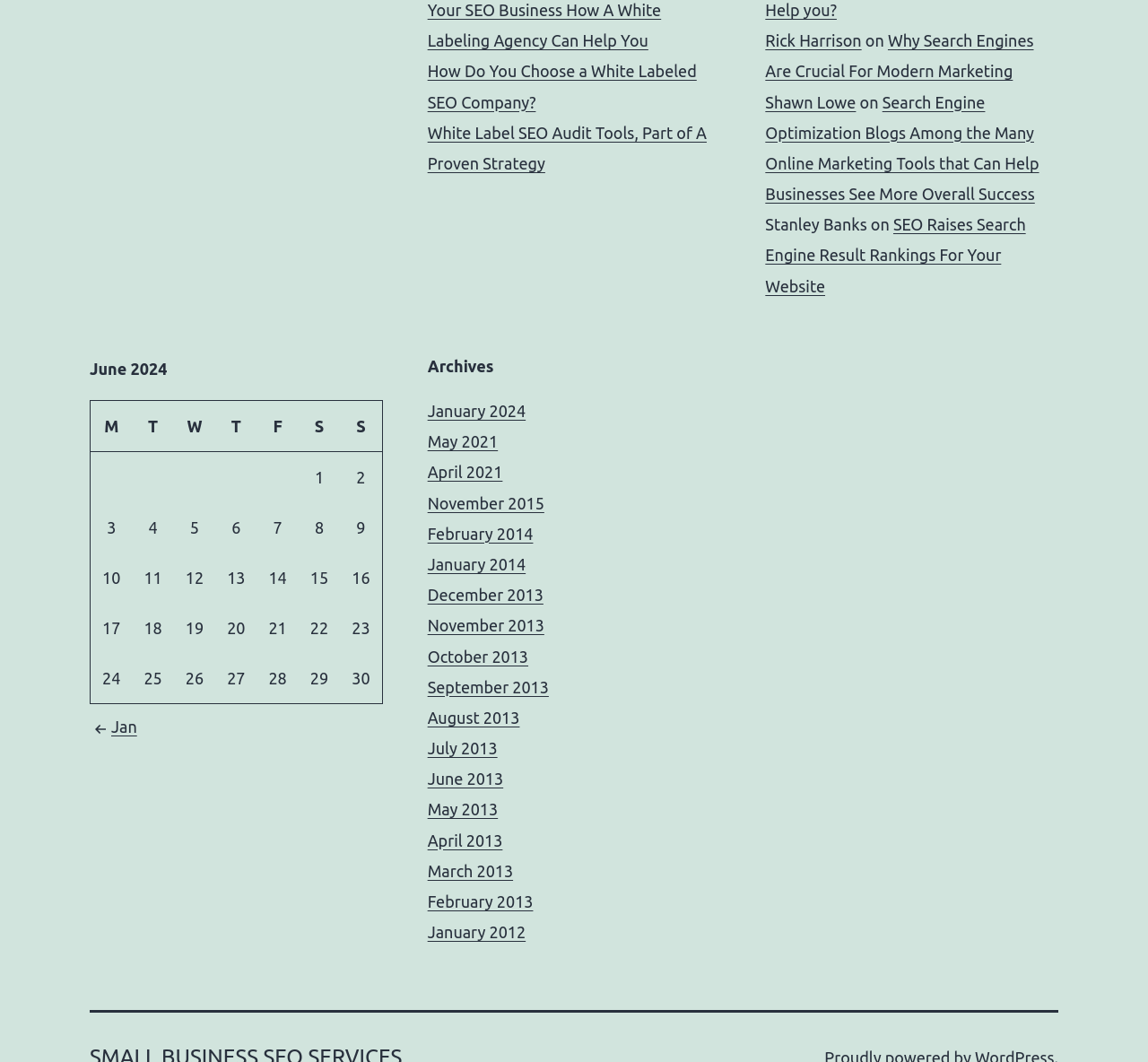What is the name of the author mentioned on the webpage?
Please provide a single word or phrase as your answer based on the screenshot.

Rick Harrison